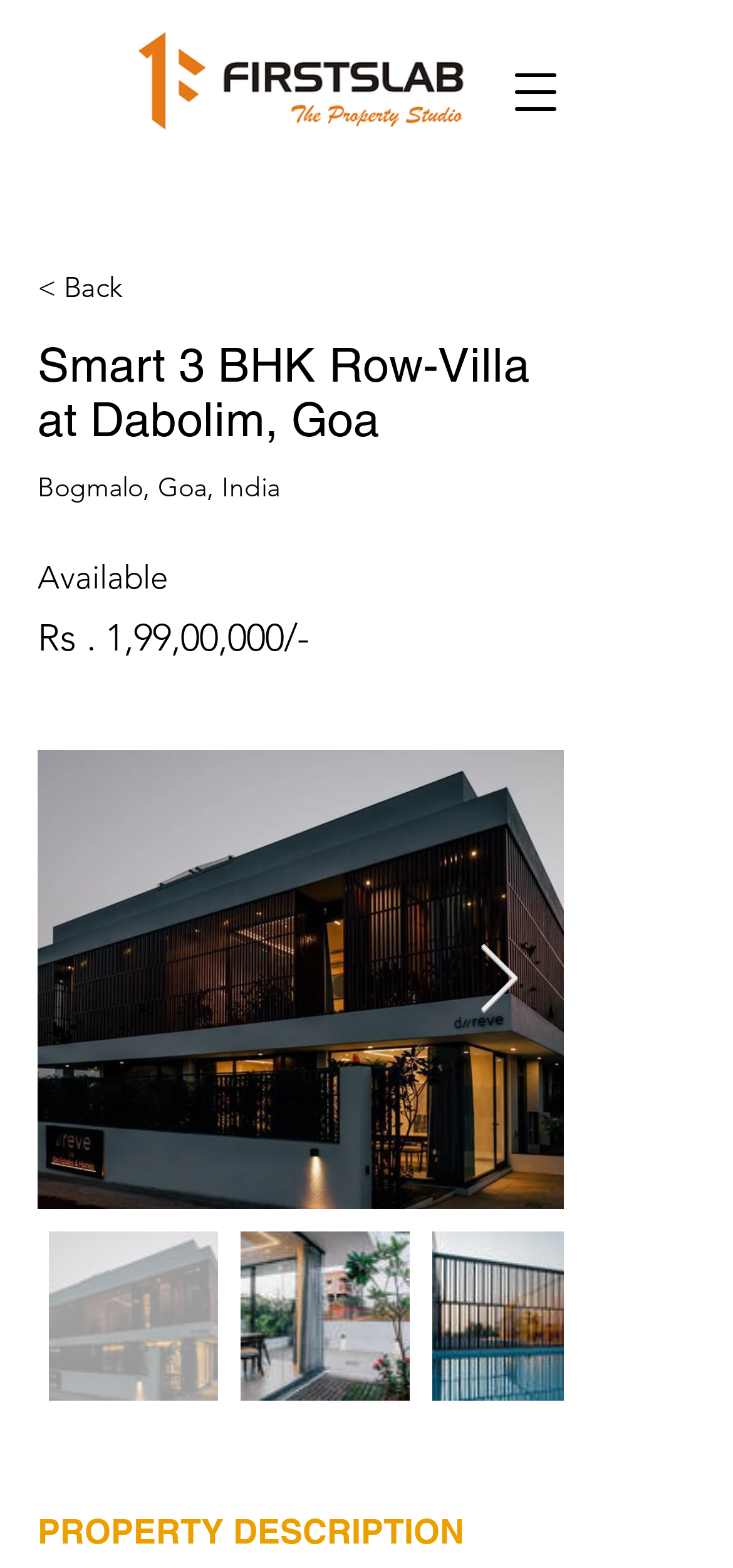Please provide a detailed answer to the question below based on the screenshot: 
What is the type of property?

I found the type of property by looking at the heading 'Smart 3 BHK Row-Villa at Dabolim, Goa' which suggests that the property is a Row-Villa.